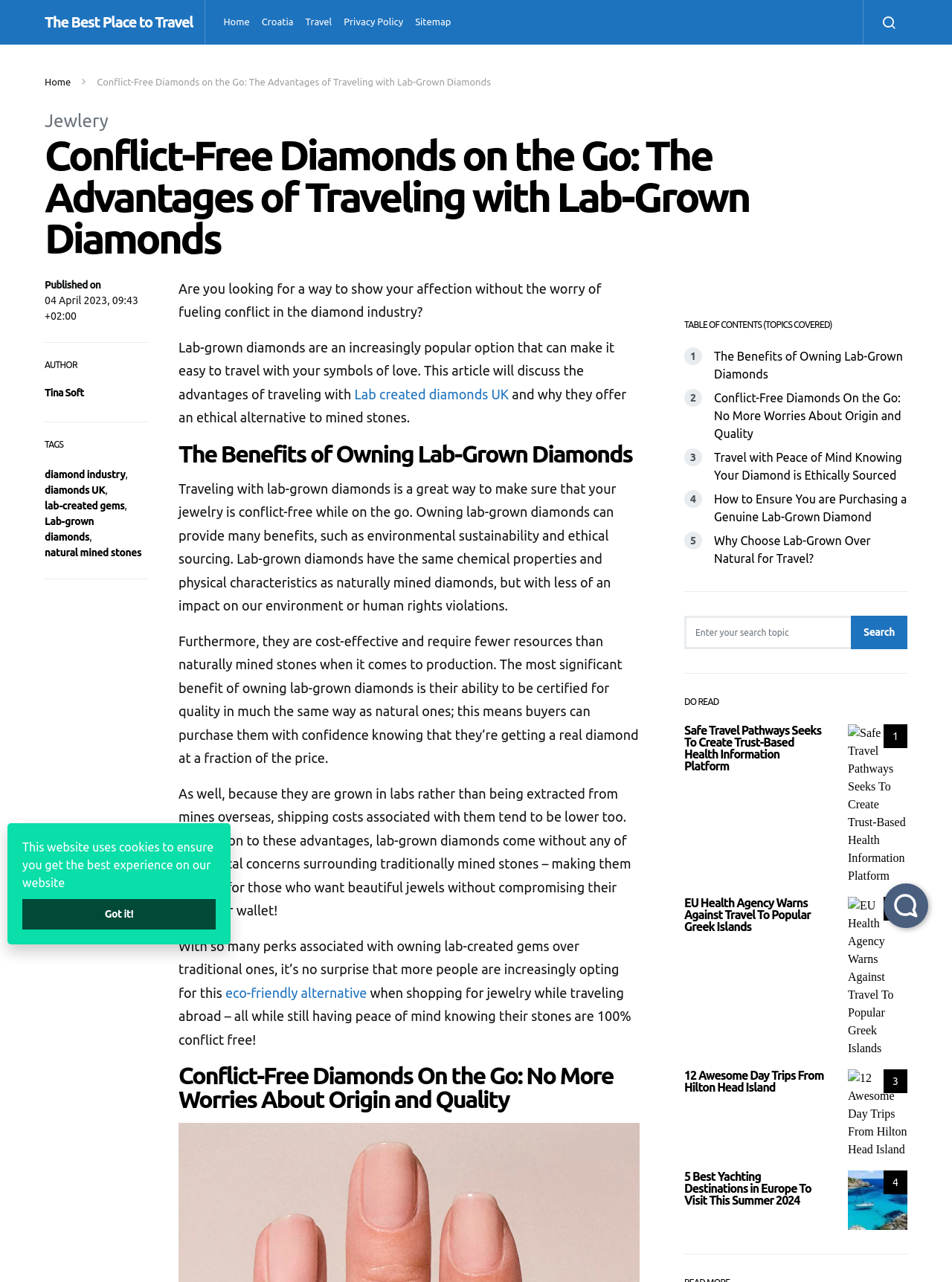Give a detailed account of the webpage's layout and content.

This webpage is about traveling with lab-grown diamonds, focusing on their advantages and benefits. At the top, there is a navigation menu with links to "Home", "Croatia", "Travel", "Privacy Policy", and "Sitemap". On the right side of the navigation menu, there is a button with a hamburger icon.

The main content of the webpage is divided into sections. The first section has a heading "Conflict-Free Diamonds on the Go: The Advantages of Traveling with Lab-Grown Diamonds" and a subheading "Published on 04 April 2023, 09:43 +02:00" by "Tina Soft". Below this, there are tags "diamond industry", "diamonds UK", "lab-created gems", "Lab-grown diamonds", and "natural mined stones".

The article starts with a question "Are you looking for a way to show your affection without the worry of fueling conflict in the diamond industry?" and introduces lab-grown diamonds as a popular option. It discusses the benefits of traveling with lab-grown diamonds, including environmental sustainability, ethical sourcing, cost-effectiveness, and certification for quality.

The article is divided into sections, including "The Benefits of Owning Lab-Grown Diamonds" and "Conflict-Free Diamonds On the Go: No More Worries About Origin and Quality". There is also a table of contents on the right side, listing the topics covered in the article.

Below the article, there are three sections of recommended readings, each with a heading "DO READ" and three articles with images and links. The articles are about safe travel pathways, EU health agency warnings, and day trips from Hilton Head Island.

At the bottom of the webpage, there is a notification about the website using cookies and a button to acknowledge it. There is also an iframe on the right side, but its content is not specified.